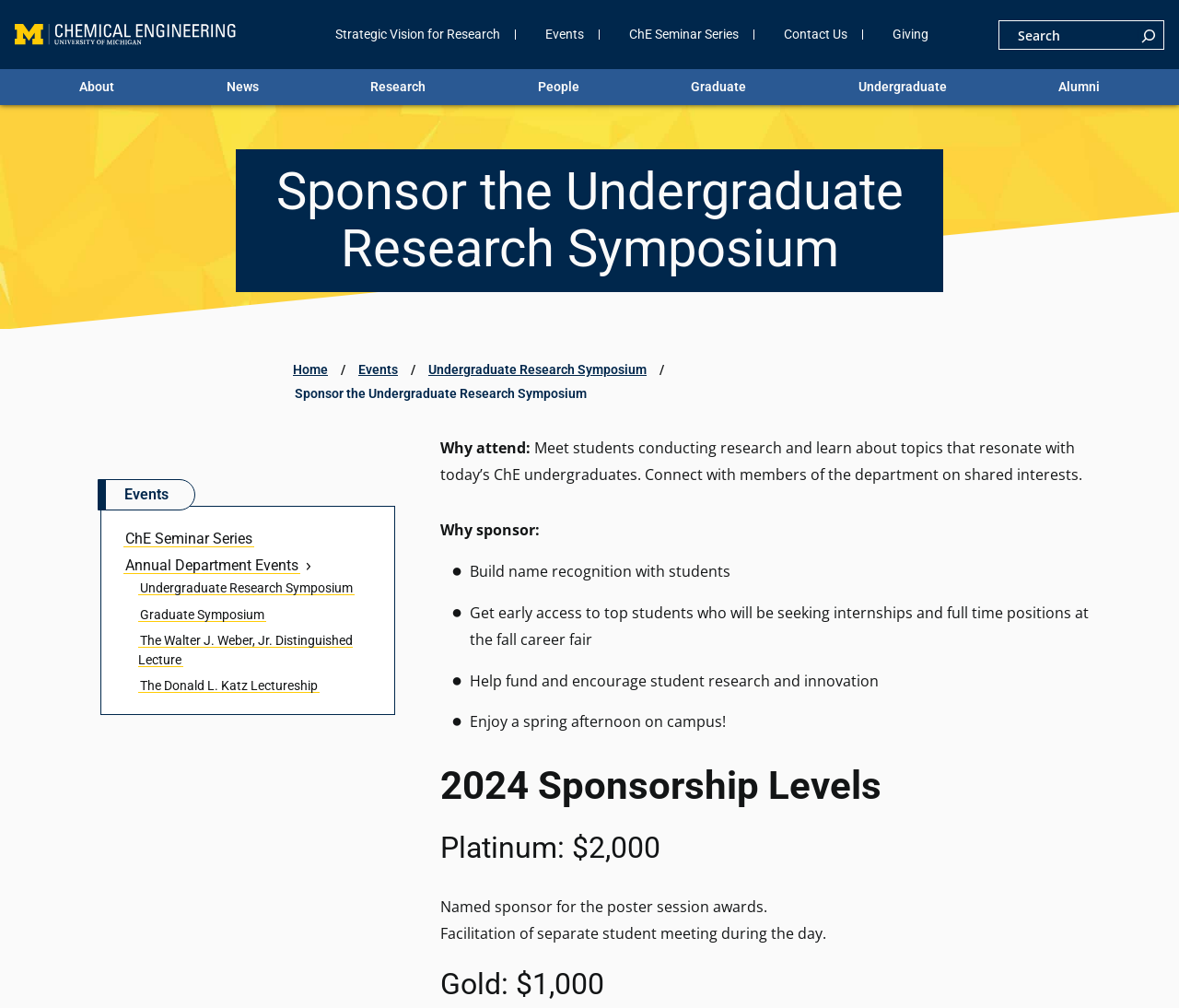Based on the visual content of the image, answer the question thoroughly: How many navigation links are in the main navigation?

I found the answer by counting the number of links in the navigation 'Main navigation' with bounding box coordinates [0.0, 0.069, 1.0, 0.104], which includes links 'About', 'News', 'Research', 'People', 'Graduate', 'Undergraduate', and 'Alumni'.